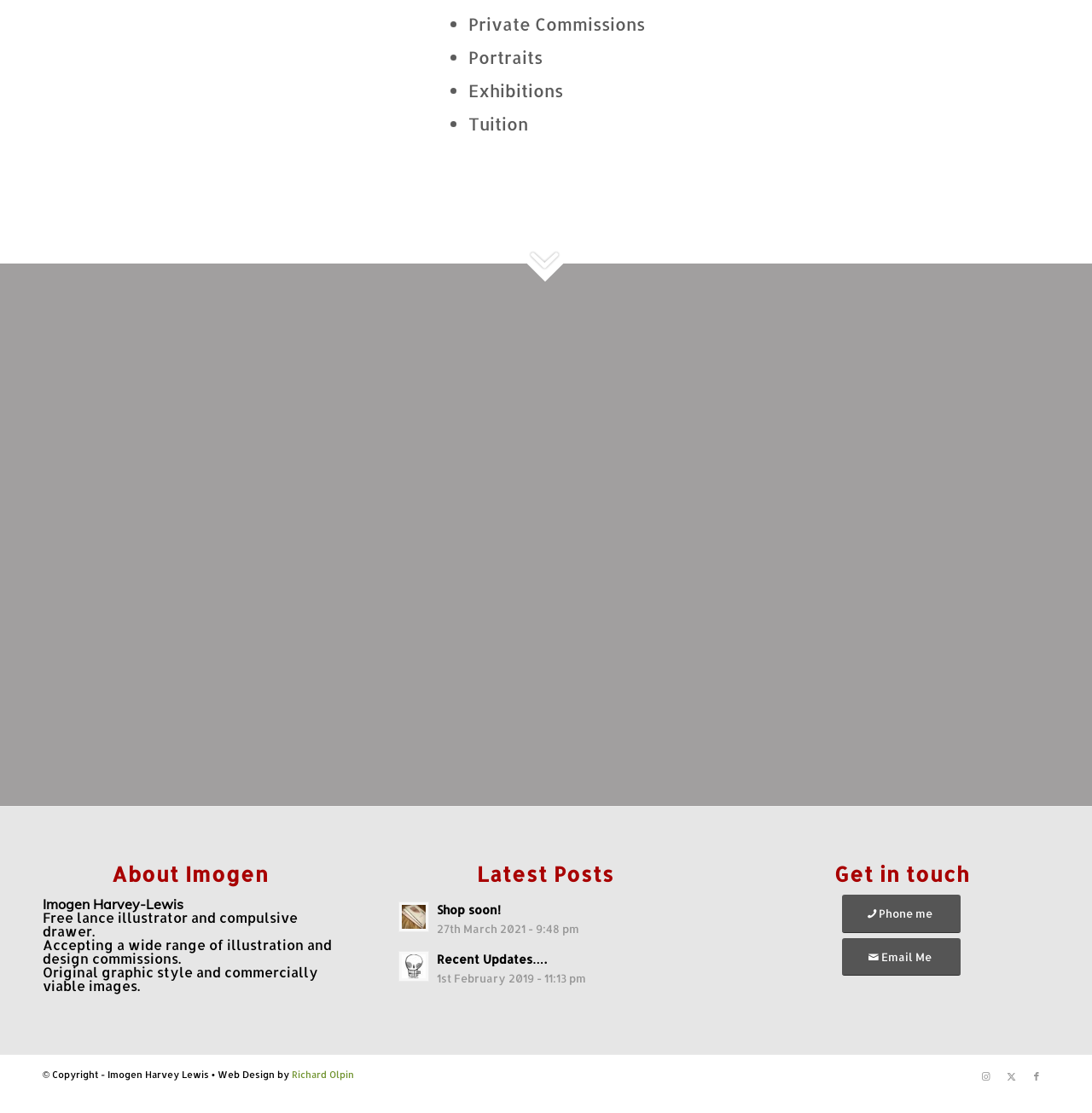How many social media links are provided?
Refer to the image and provide a one-word or short phrase answer.

3